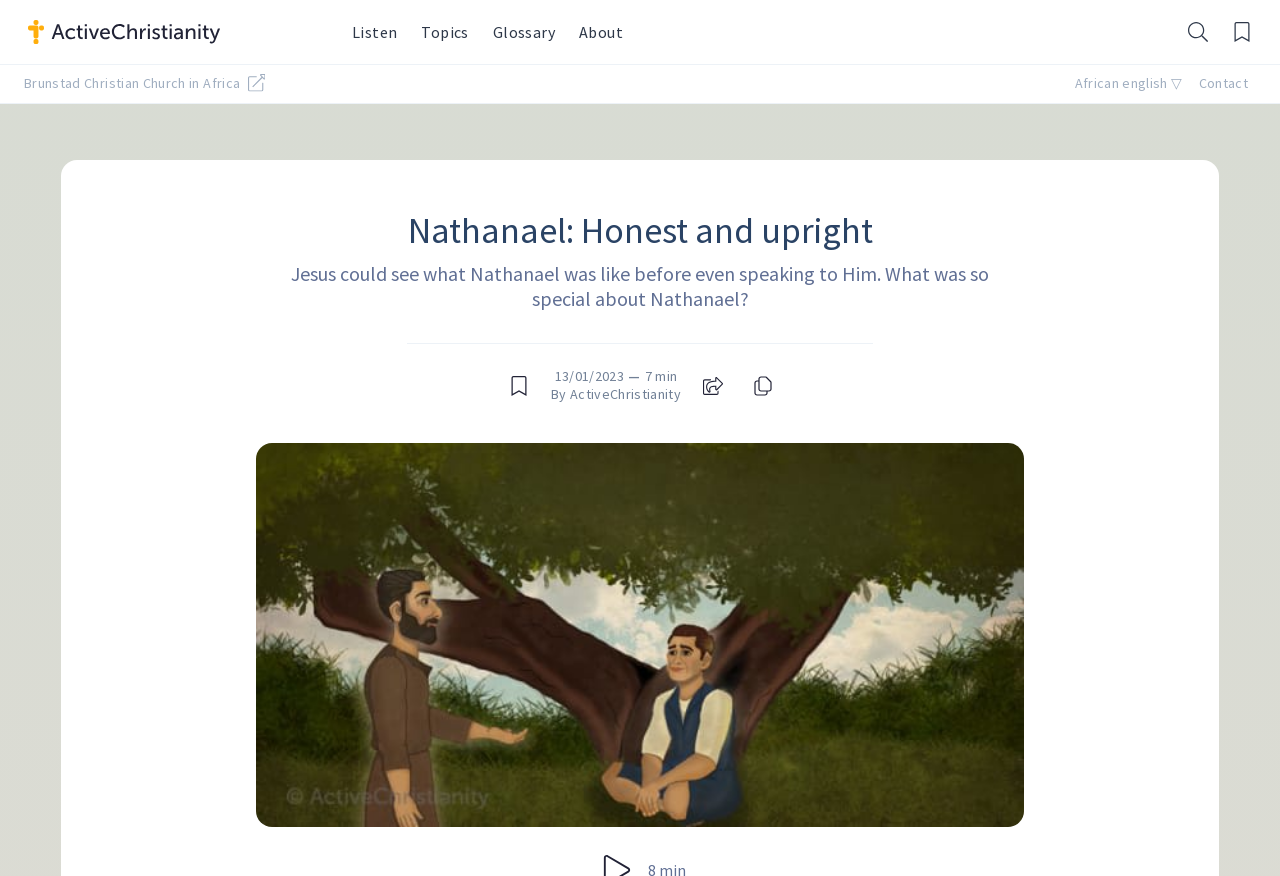Identify the bounding box coordinates for the element you need to click to achieve the following task: "Contact the church". The coordinates must be four float values ranging from 0 to 1, formatted as [left, top, right, bottom].

[0.93, 0.081, 0.981, 0.11]